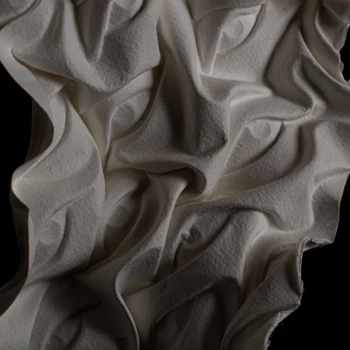Respond with a single word or phrase to the following question:
What technique does the artist use to create dynamic forms?

Wet-folding